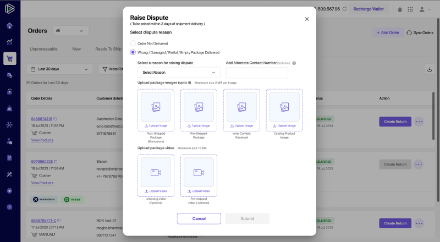Create a vivid and detailed description of the image.

The image depicts a modal titled "Raise Dispute," which allows users to select a reason for disputing an order. At the top of the modal, there is a dropdown menu indicating the option to select the item related to the dispute, labeled as "Claim Type: Merchandise (TBD: Package Deficient)." Below this, users are prompted to specify their dispute reason. 

The interface displays options for uploading relevant image files that support the dispute, demonstrating the ability to attach evidence such as images of the product or packaging. The upload section features several empty image placeholders labeled with icons, suggesting that users can drag and drop images directly into the designated areas or click to browse for files. There are two buttons at the bottom of the modal: "Cancel," allowing users to exit without making changes, and "Submit," enabling users to finalize their dispute. 

This visually organized layout ensures that users can easily identify their issues and submit relevant documentation to support their claims, streamlining the dispute process effectively.